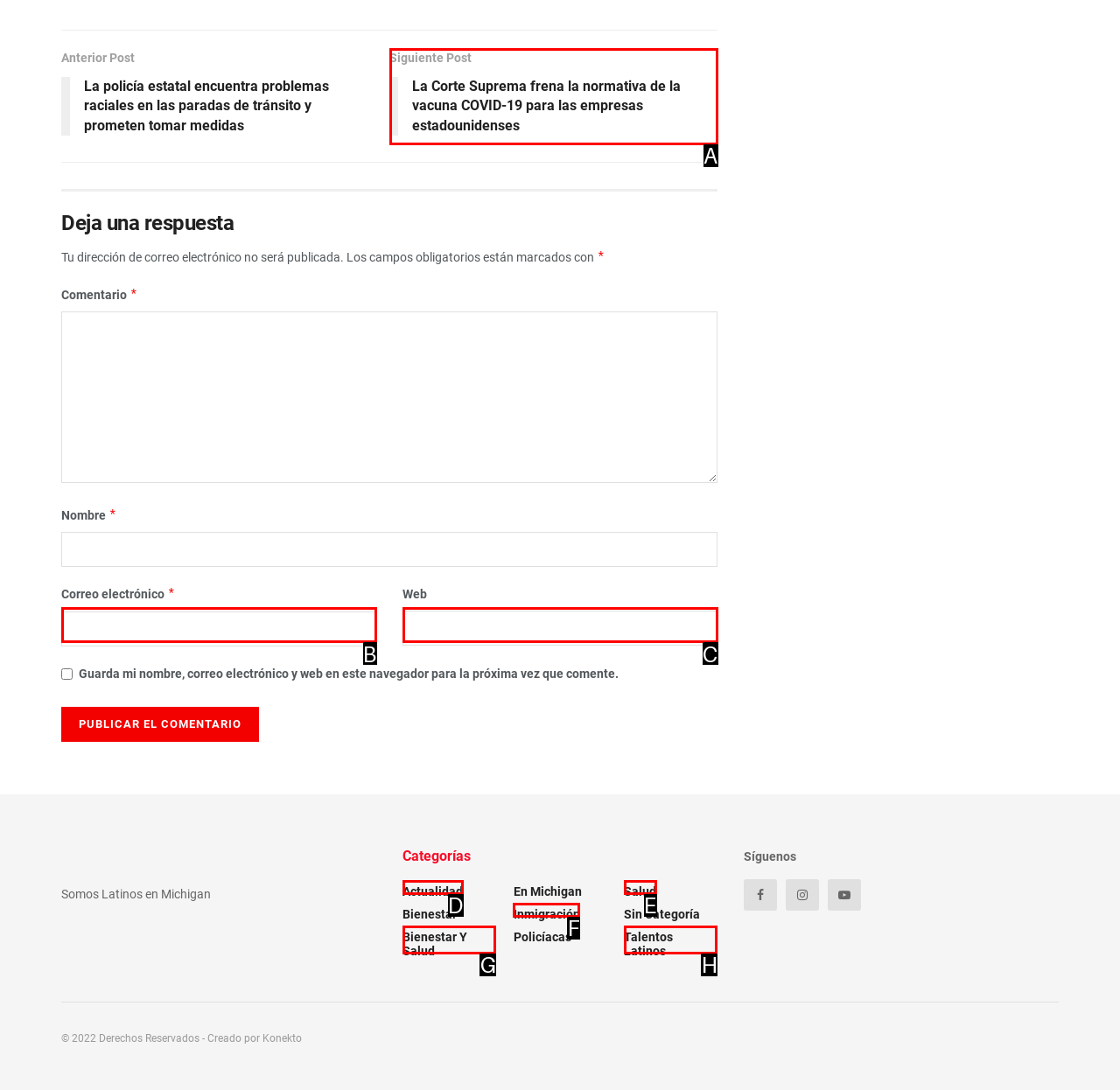Find the HTML element that corresponds to the description: Talentos Latinos. Indicate your selection by the letter of the appropriate option.

H